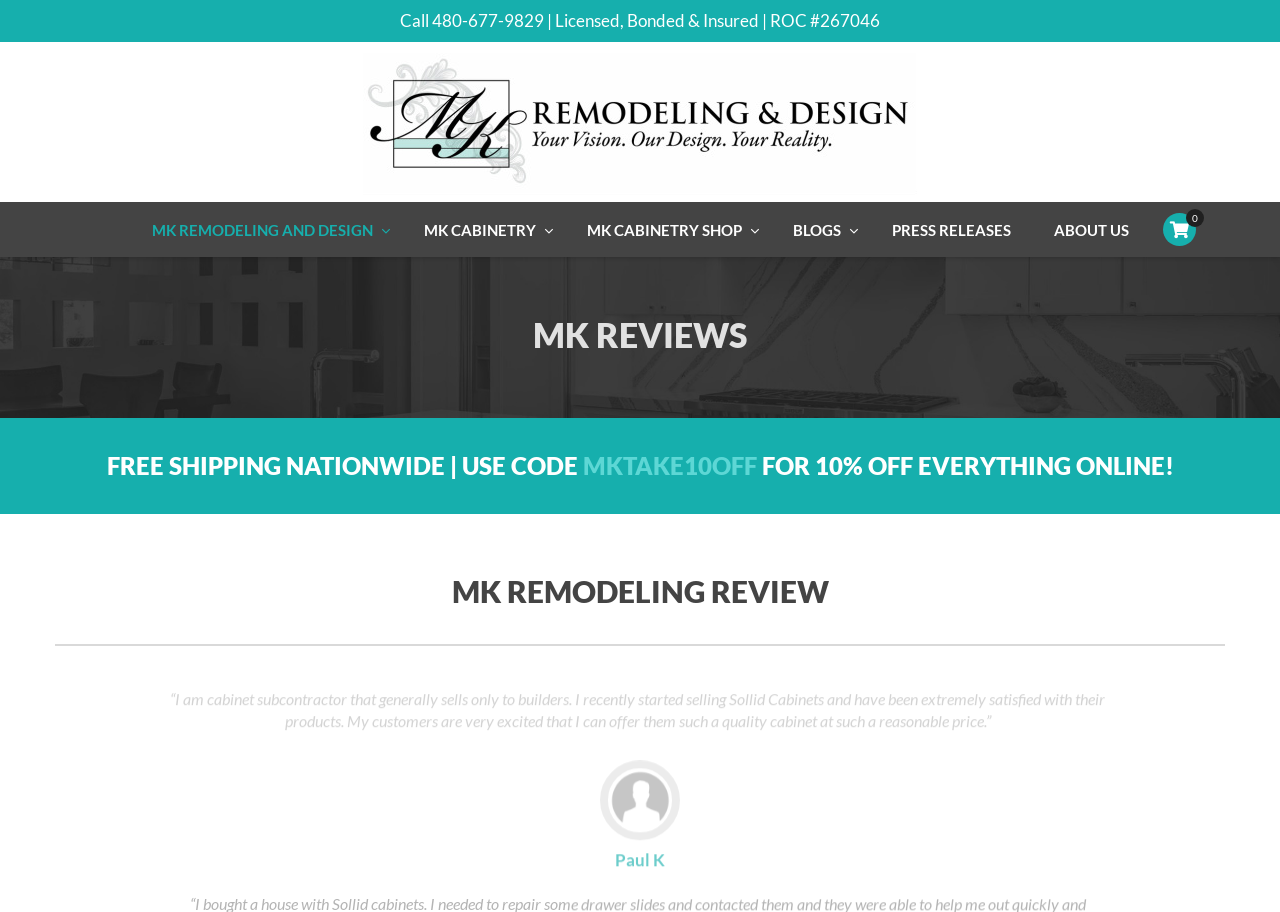With reference to the screenshot, provide a detailed response to the question below:
What type of business does the company do?

I inferred the type of business by looking at the company name and the services mentioned on the webpage, such as 'MK CABINETRY' and 'MK CABINETRY SHOP'.